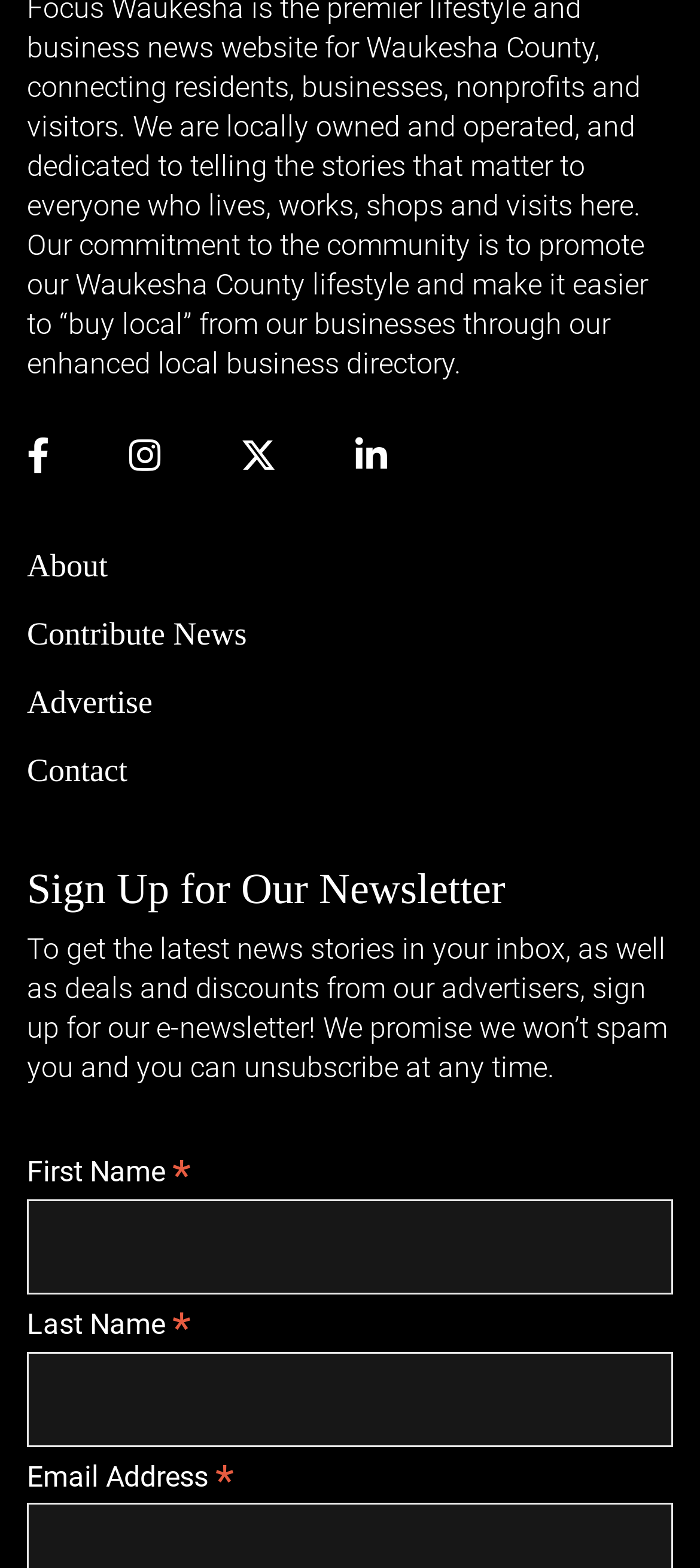Please identify the bounding box coordinates of the element that needs to be clicked to perform the following instruction: "Enter last name".

[0.038, 0.862, 0.962, 0.923]